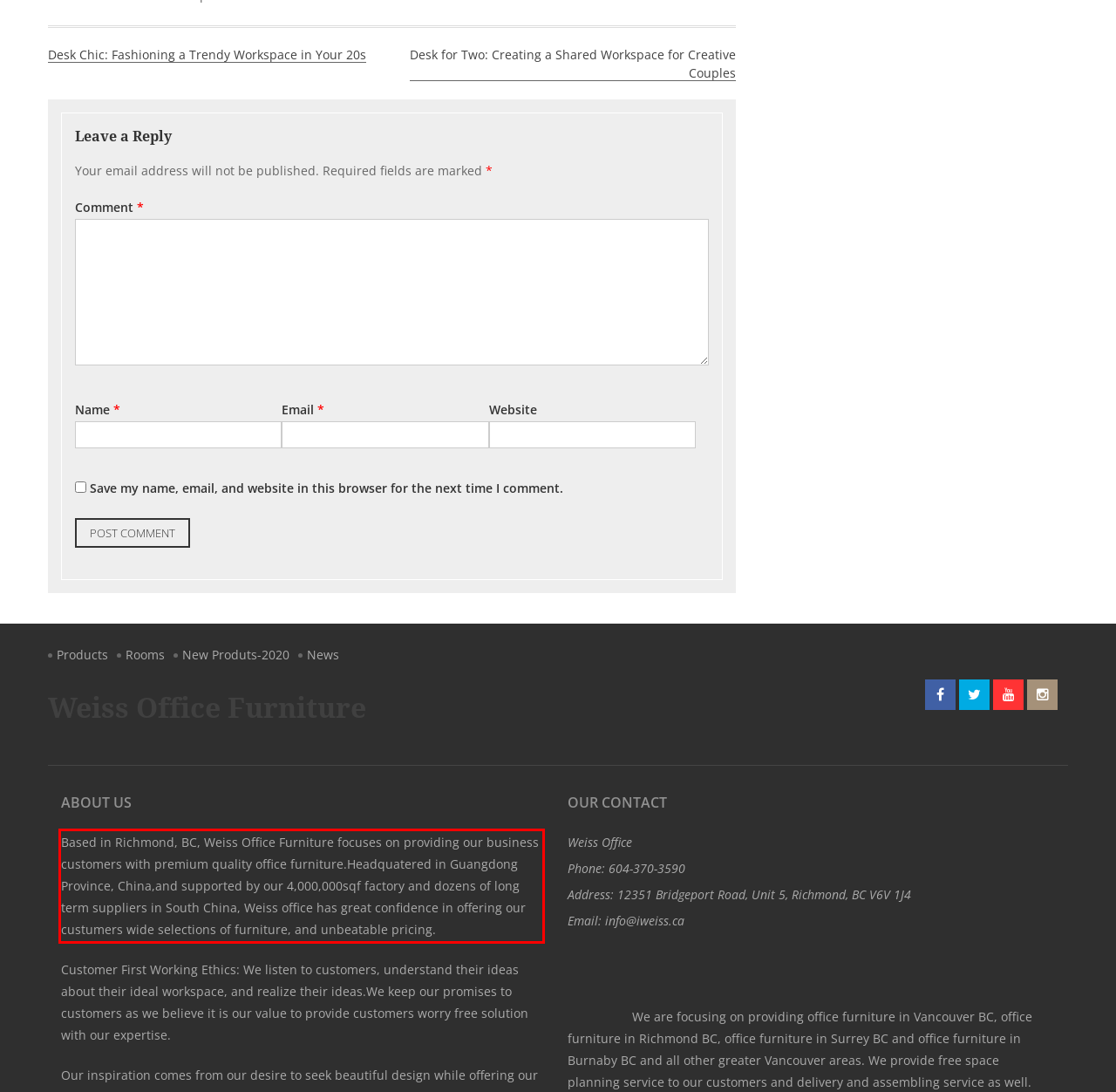Please analyze the provided webpage screenshot and perform OCR to extract the text content from the red rectangle bounding box.

Based in Richmond, BC, Weiss Office Furniture focuses on providing our business customers with premium quality office furniture.Headquatered in Guangdong Province, China,and supported by our 4,000,000sqf factory and dozens of long term suppliers in South China, Weiss office has great confidence in offering our custumers wide selections of furniture, and unbeatable pricing.